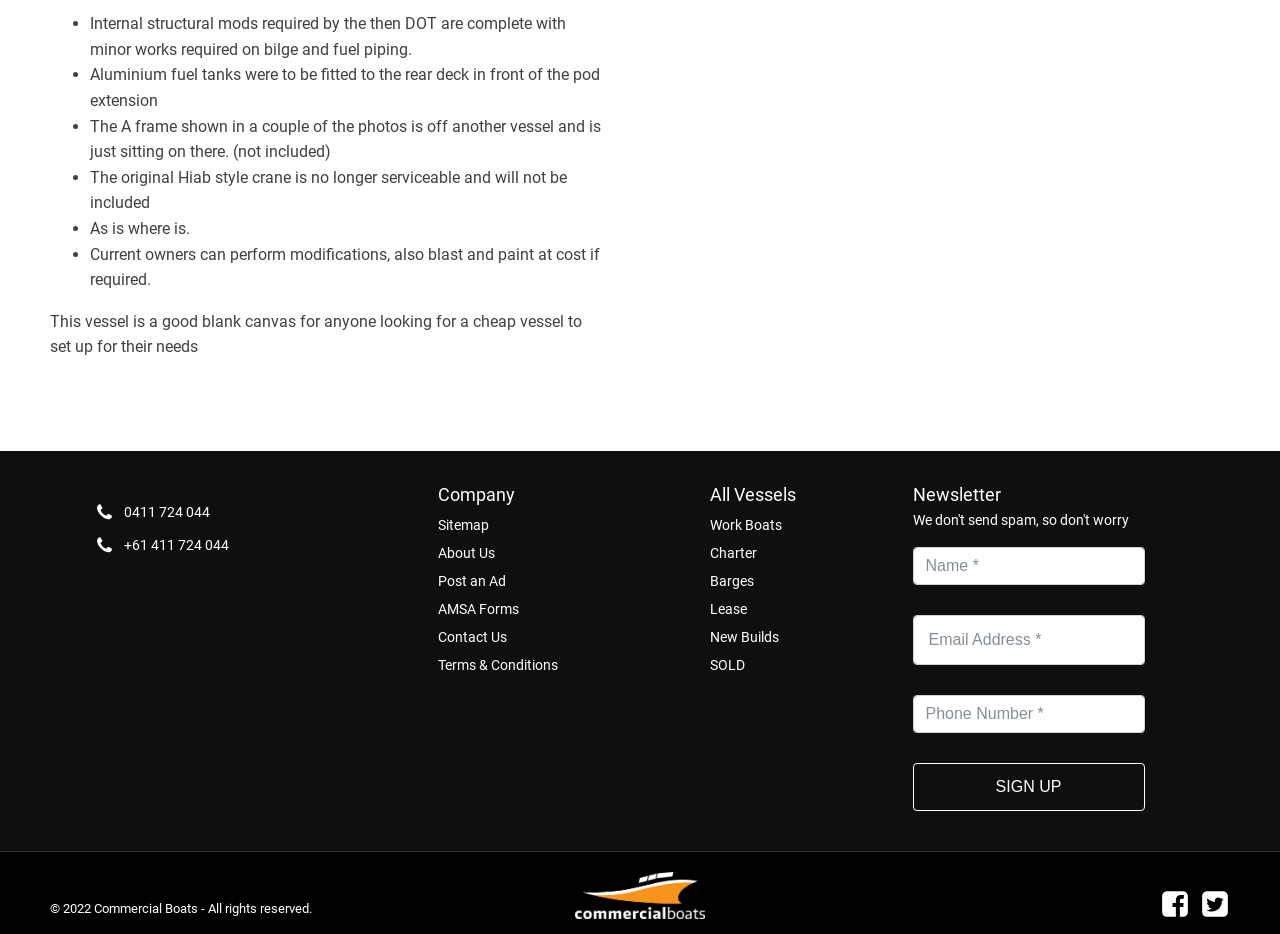Locate the bounding box coordinates of the clickable region necessary to complete the following instruction: "Sign up for the newsletter". Provide the coordinates in the format of four float numbers between 0 and 1, i.e., [left, top, right, bottom].

[0.713, 0.817, 0.894, 0.868]